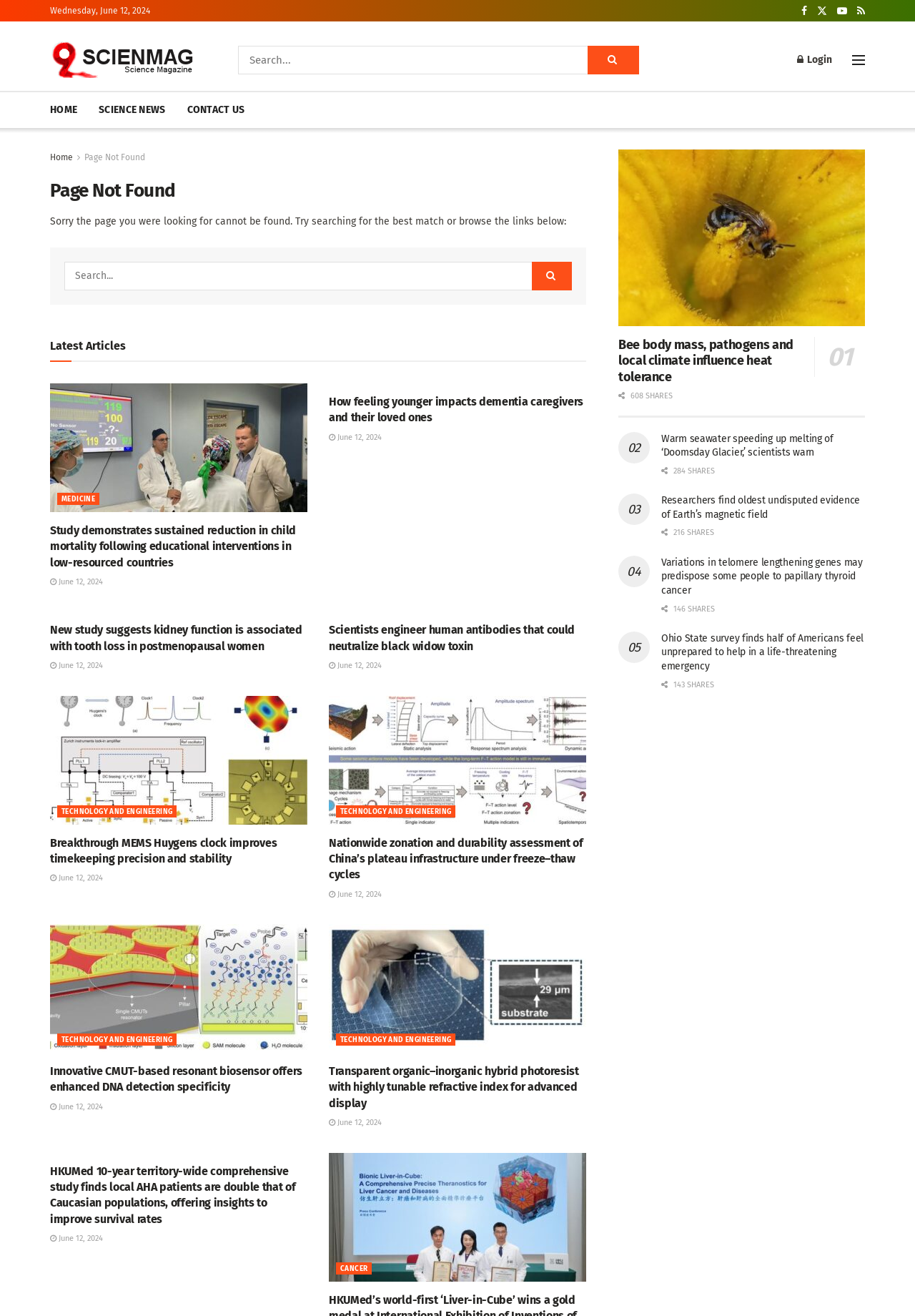Can you pinpoint the bounding box coordinates for the clickable element required for this instruction: "Login"? The coordinates should be four float numbers between 0 and 1, i.e., [left, top, right, bottom].

[0.871, 0.032, 0.909, 0.059]